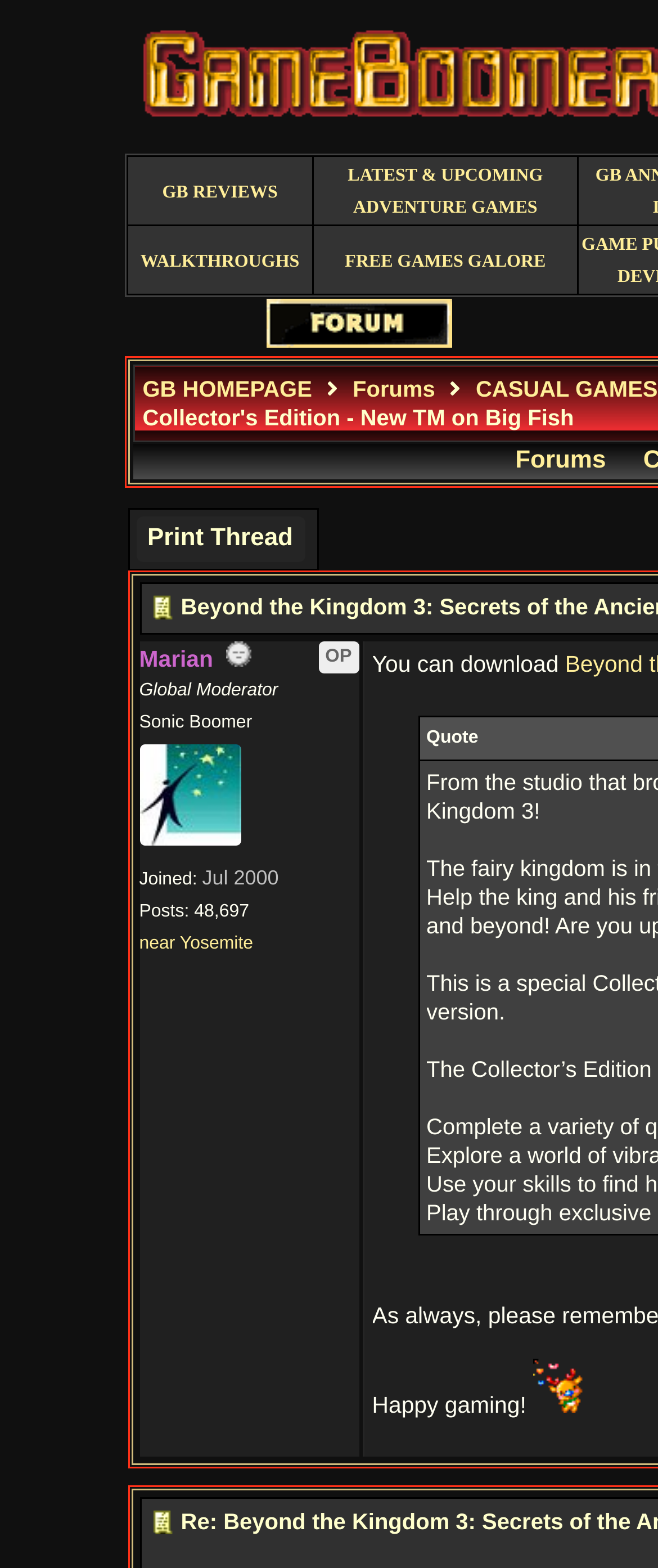Please provide the bounding box coordinate of the region that matches the element description: Forums. Coordinates should be in the format (top-left x, top-left y, bottom-right x, bottom-right y) and all values should be between 0 and 1.

[0.536, 0.24, 0.661, 0.256]